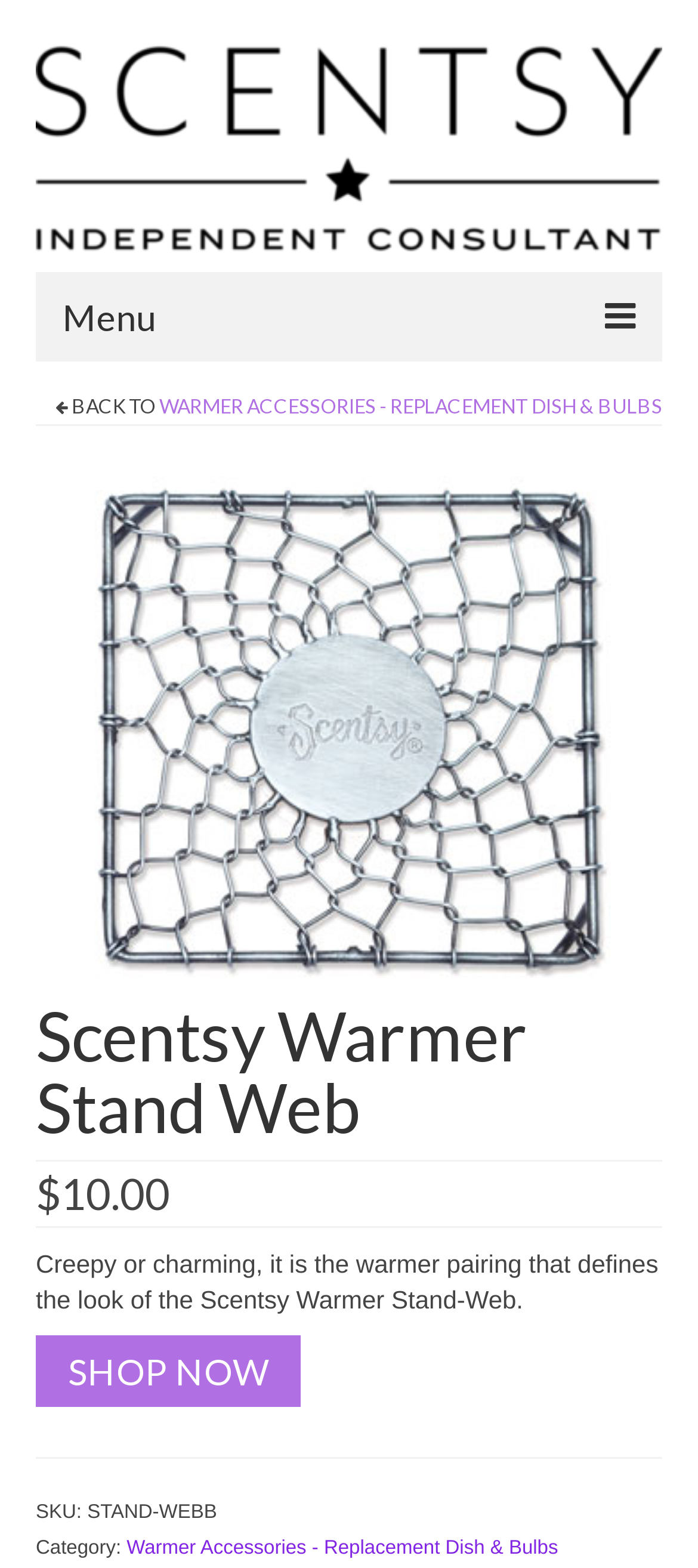Specify the bounding box coordinates of the area that needs to be clicked to achieve the following instruction: "Go to Warmer Accessories - Replacement Dish & Bulbs".

[0.181, 0.981, 0.8, 0.995]